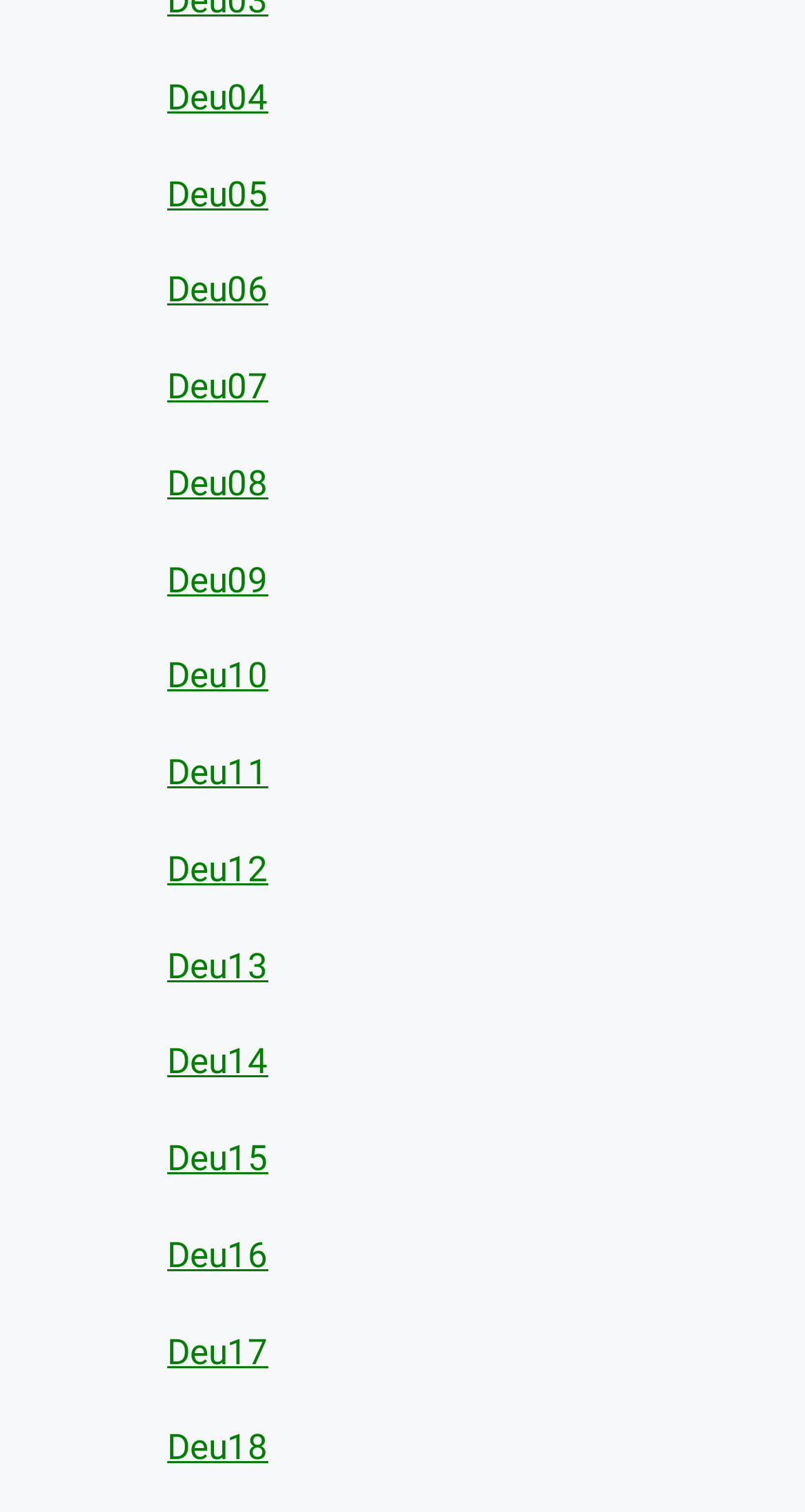Please find the bounding box coordinates of the element that needs to be clicked to perform the following instruction: "go to Deu12". The bounding box coordinates should be four float numbers between 0 and 1, represented as [left, top, right, bottom].

[0.208, 0.561, 0.333, 0.588]